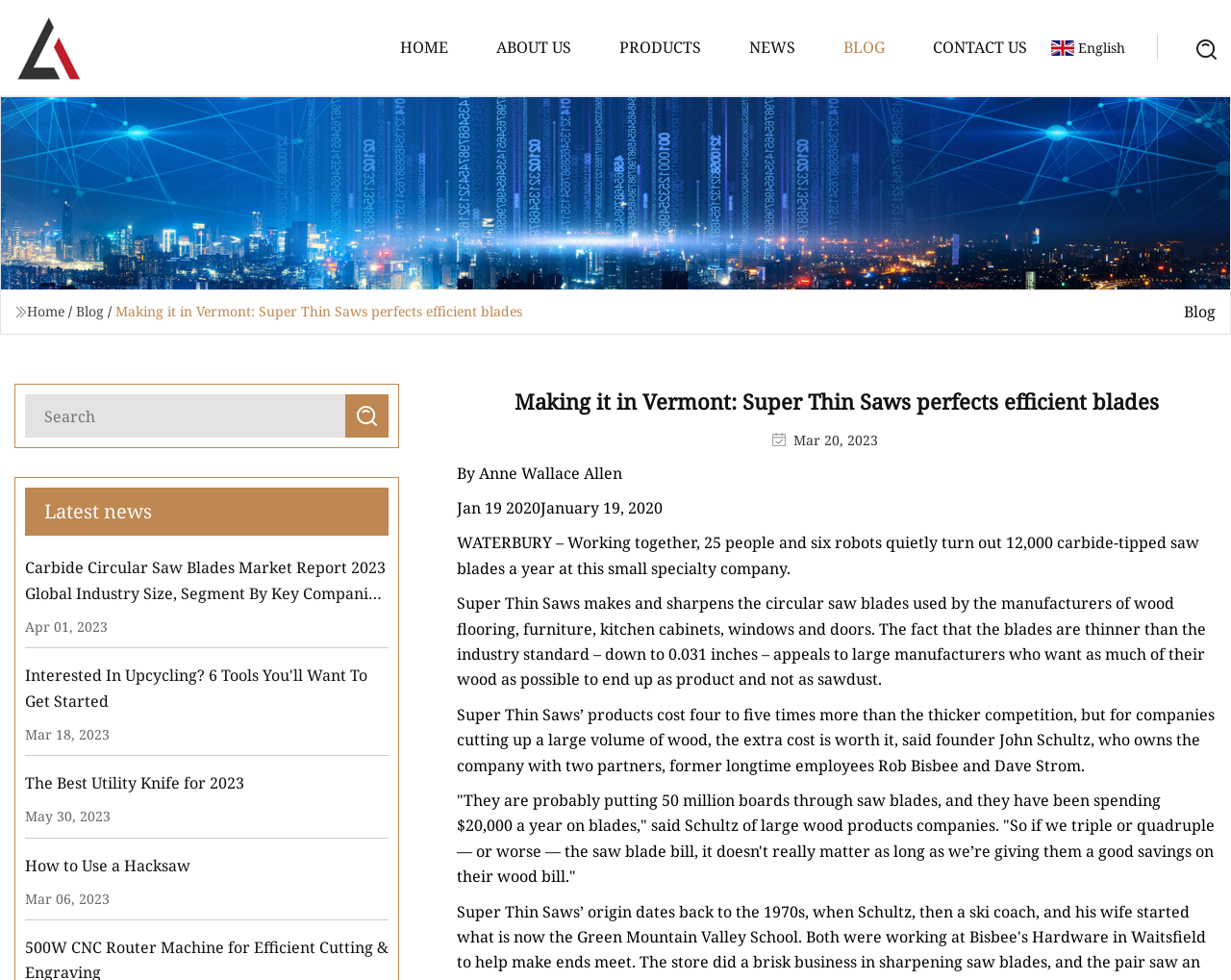Provide the bounding box coordinates of the HTML element this sentence describes: "placeholder="Search"". The bounding box coordinates consist of four float numbers between 0 and 1, i.e., [left, top, right, bottom].

[0.02, 0.403, 0.281, 0.447]